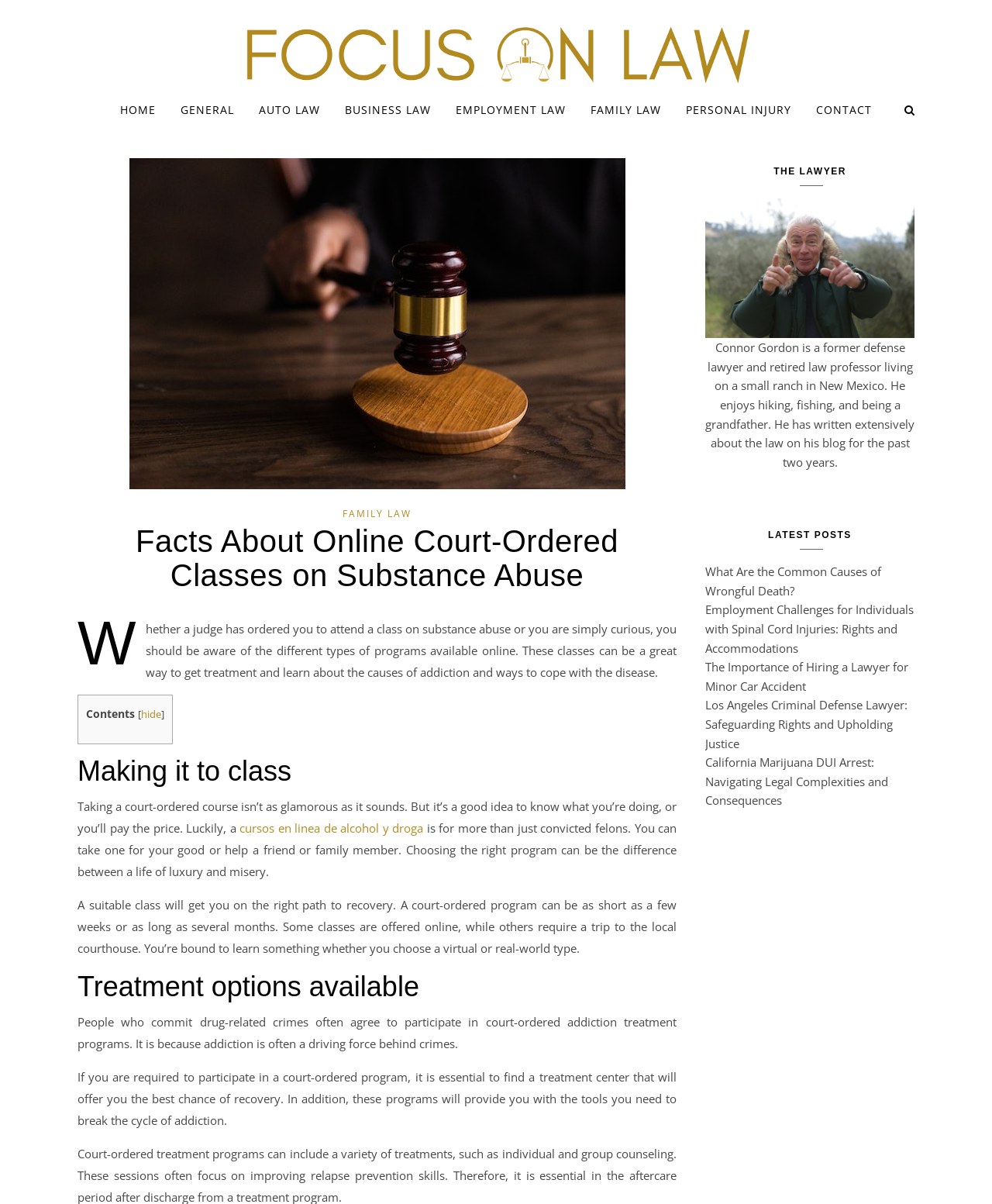What is the purpose of court-ordered addiction treatment programs?
Please provide a detailed answer to the question.

I determined the answer by reading the text on the webpage, which states that court-ordered addiction treatment programs are designed to help people recover from addiction and provide them with the tools they need to break the cycle of addiction.